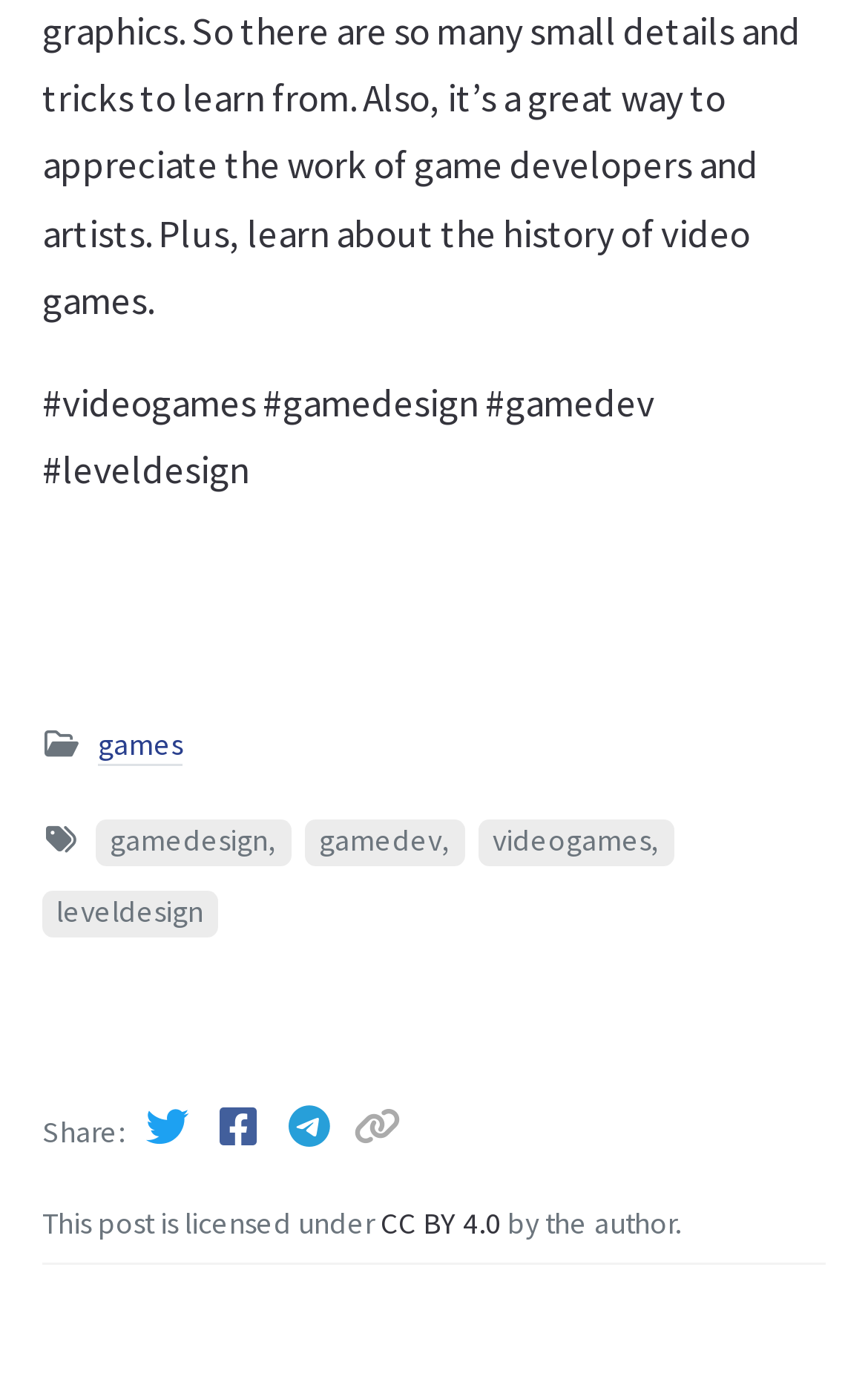Determine the bounding box coordinates of the section to be clicked to follow the instruction: "Visit gamedesign page". The coordinates should be given as four float numbers between 0 and 1, formatted as [left, top, right, bottom].

[0.11, 0.59, 0.335, 0.623]